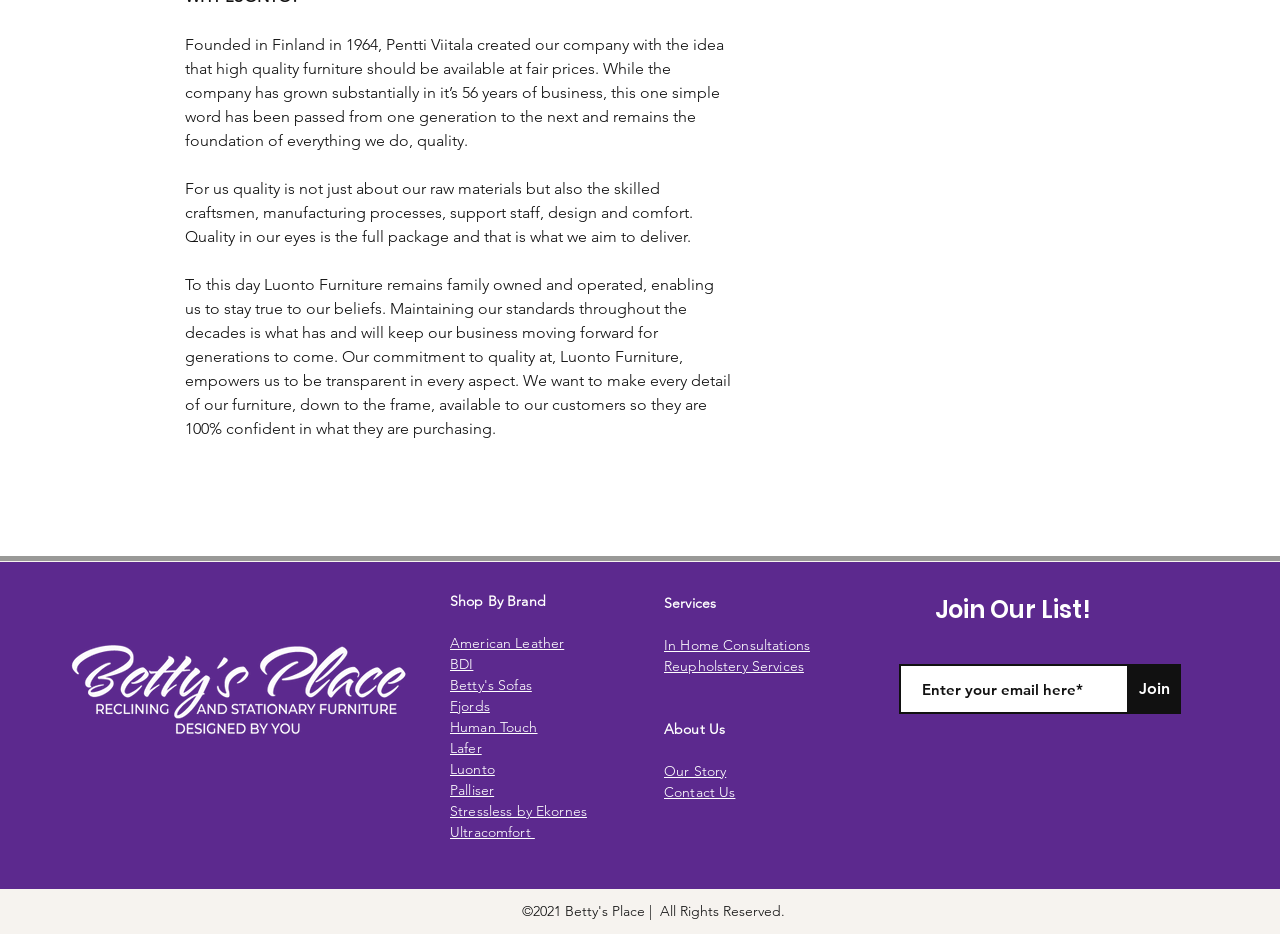Please find the bounding box coordinates of the element's region to be clicked to carry out this instruction: "Click on the 'Reupholstery Services' link".

[0.519, 0.703, 0.628, 0.722]